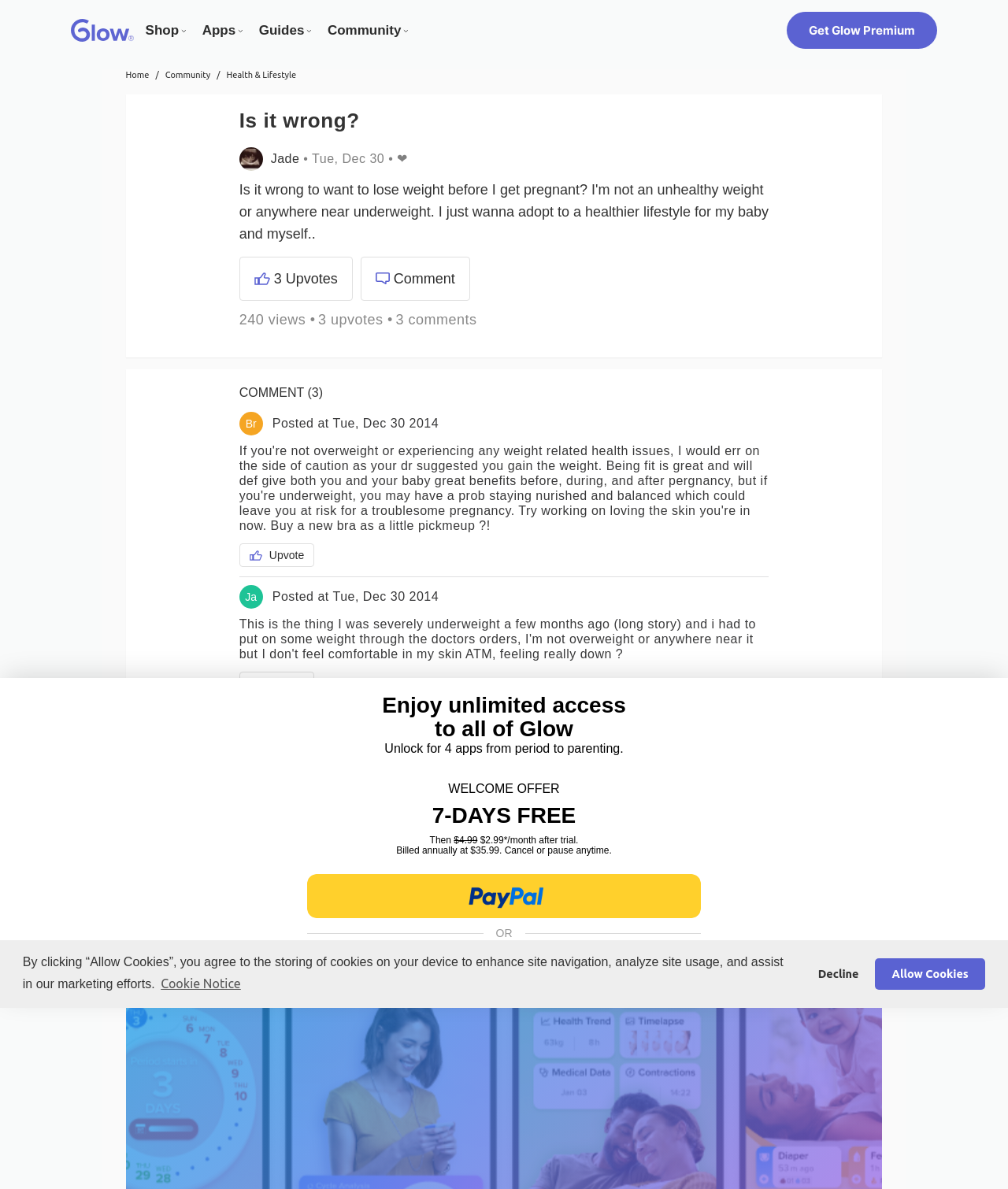Specify the bounding box coordinates (top-left x, top-left y, bottom-right x, bottom-right y) of the UI element in the screenshot that matches this description: Get Glow Premium

[0.781, 0.01, 0.93, 0.041]